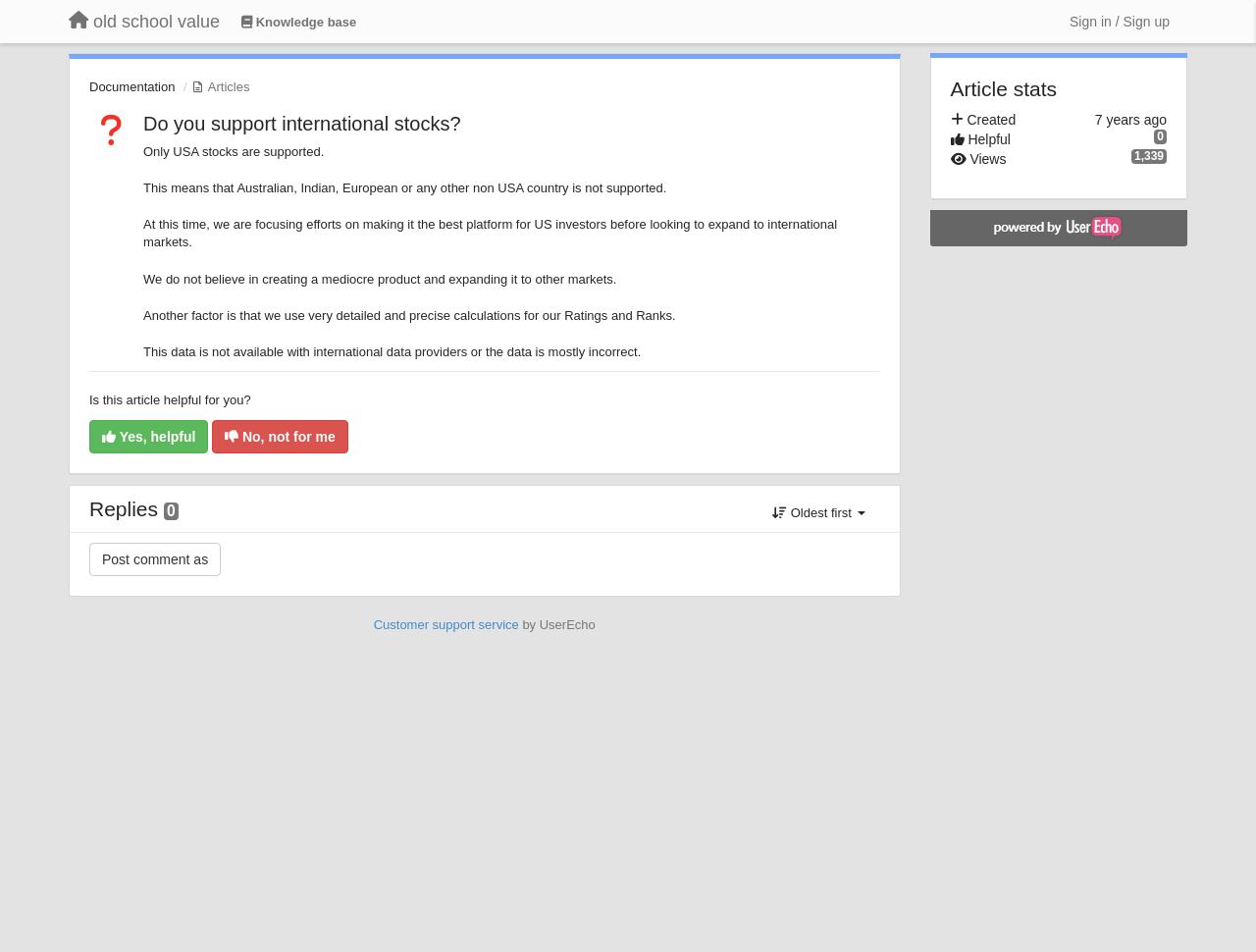Could you highlight the region that needs to be clicked to execute the instruction: "Click on the 'Sign in / Sign up' link"?

[0.845, 0.005, 0.938, 0.04]